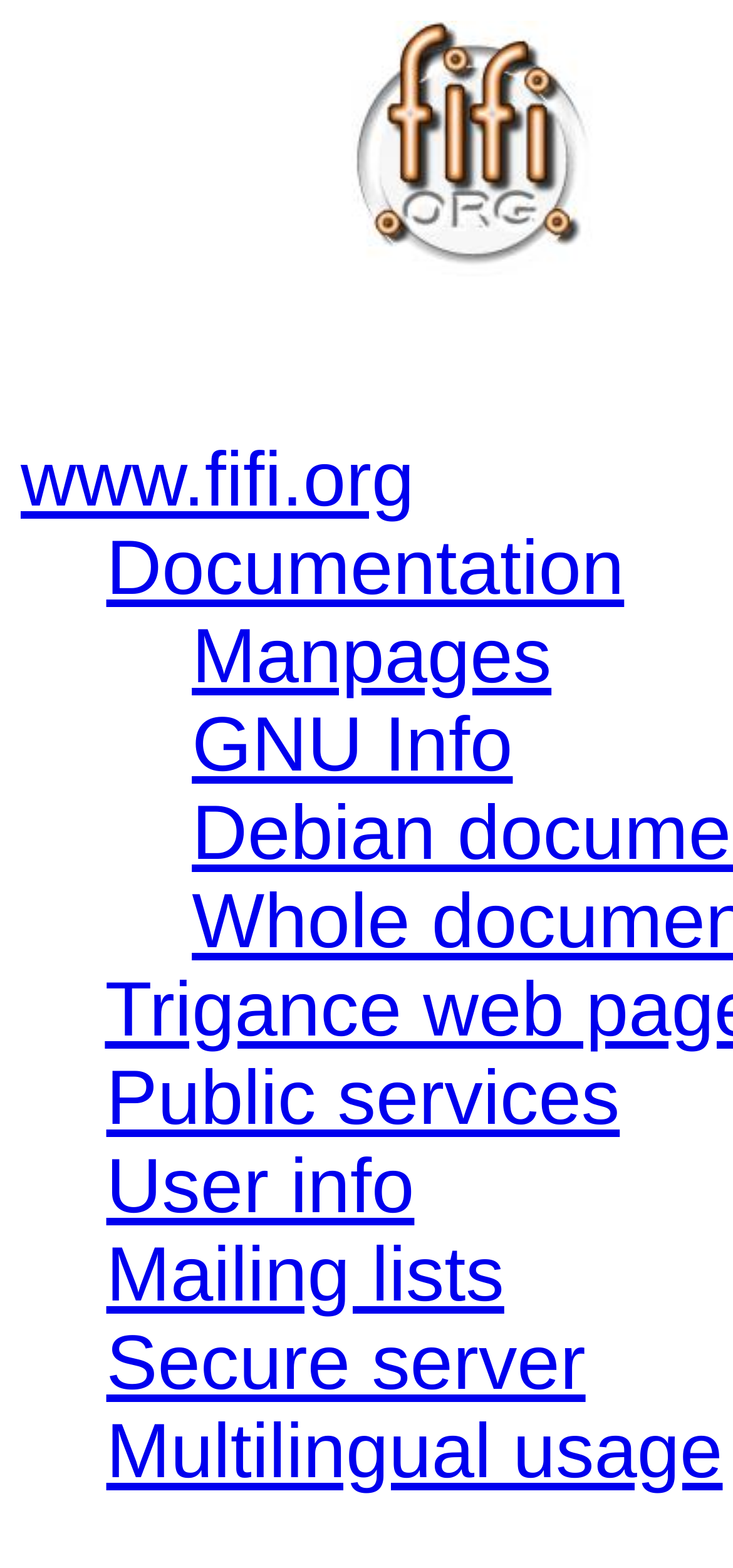Specify the bounding box coordinates of the area that needs to be clicked to achieve the following instruction: "go to Documentation".

[0.145, 0.334, 0.852, 0.39]